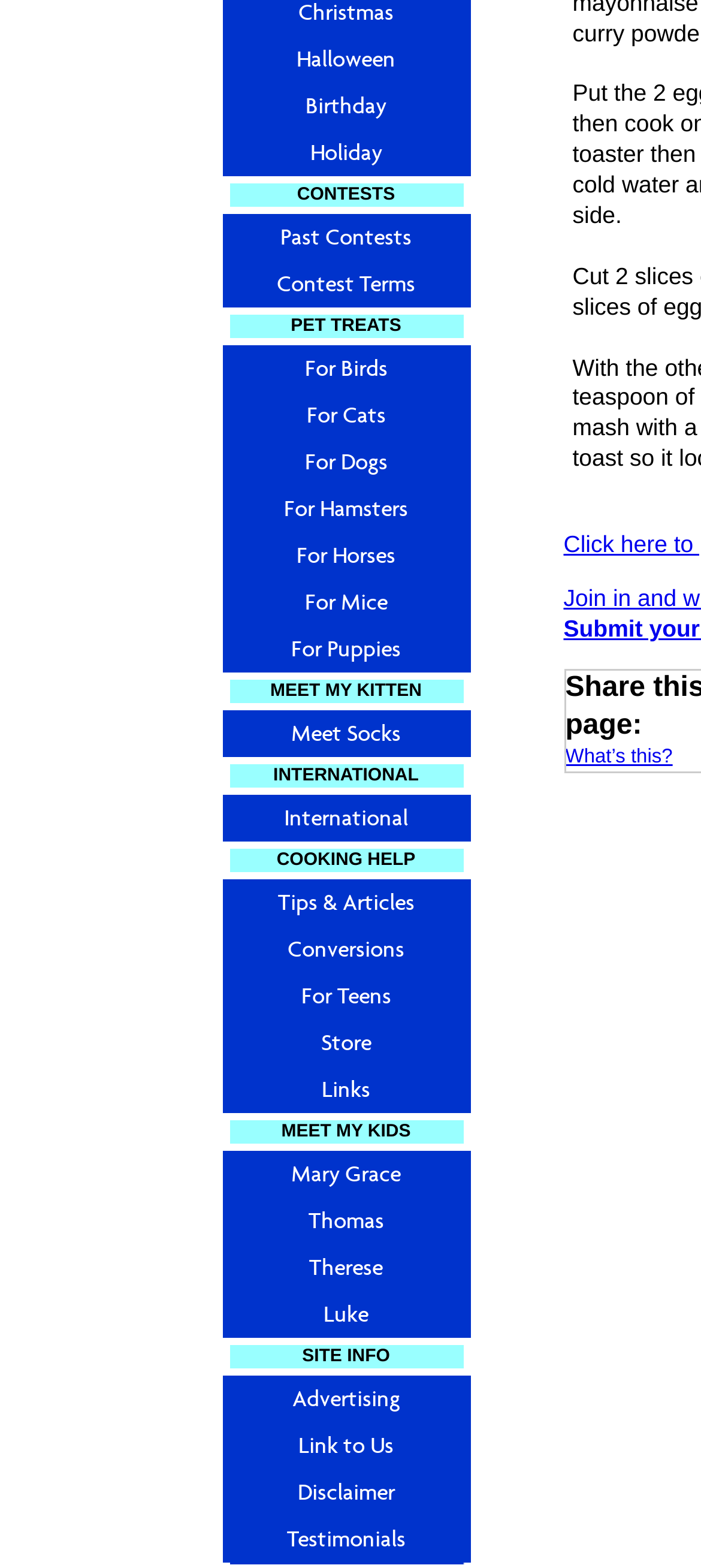Find the bounding box coordinates of the element's region that should be clicked in order to follow the given instruction: "Go to HOME page". The coordinates should consist of four float numbers between 0 and 1, i.e., [left, top, right, bottom].

None